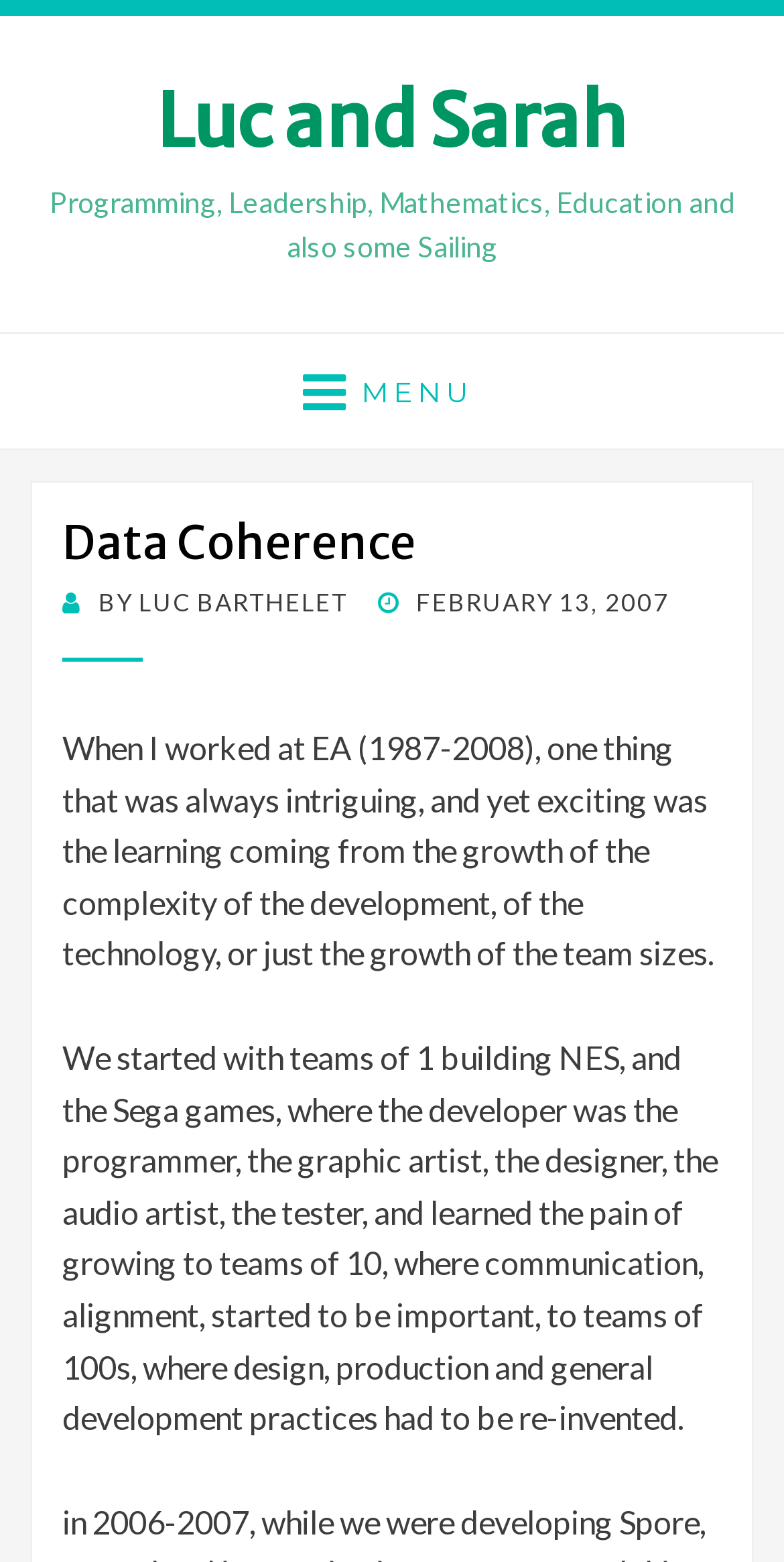Write a detailed summary of the webpage, including text, images, and layout.

The webpage is about Data Coherence, with a focus on Luc and Sarah. At the top, there is a link to "Luc and Sarah" followed by a brief description of the webpage's content, which includes programming, leadership, mathematics, education, and sailing. 

Below this, there is a menu link with a hamburger icon, which expands to reveal a header section. Within this section, the title "Data Coherence" is prominently displayed. To the right of the title, there is a "BY" label, followed by a link to "LUC BARTHELET". Further to the right, there is a "POSTED ON" label, accompanied by a link to the date "FEBRUARY 13, 2007". 

Below the header section, there is a block of text that discusses the author's experience working at EA from 1987 to 2008. The text describes the growth of the development team, from small teams of one person handling multiple roles to larger teams of 10 and eventually 100, where communication, design, and production practices had to be re-invented.